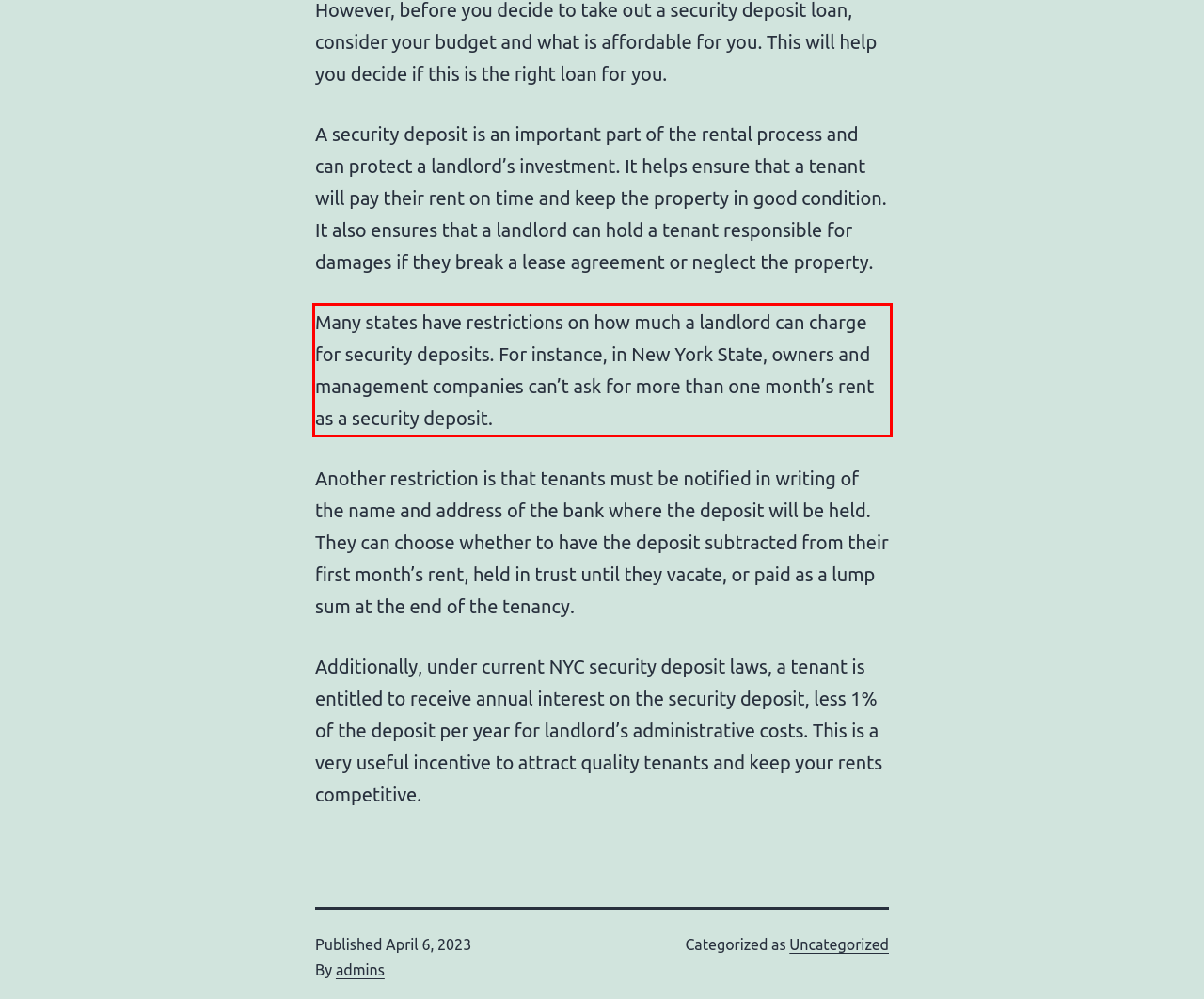Please look at the screenshot provided and find the red bounding box. Extract the text content contained within this bounding box.

Many states have restrictions on how much a landlord can charge for security deposits. For instance, in New York State, owners and management companies can’t ask for more than one month’s rent as a security deposit.